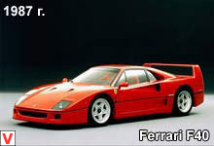What type of engine does the Ferrari F40 have?
Give a thorough and detailed response to the question.

According to the caption, the Ferrari F40 is characterized by a powerful twin-turbocharged V8 engine, which contributes to its thrilling driving experience.